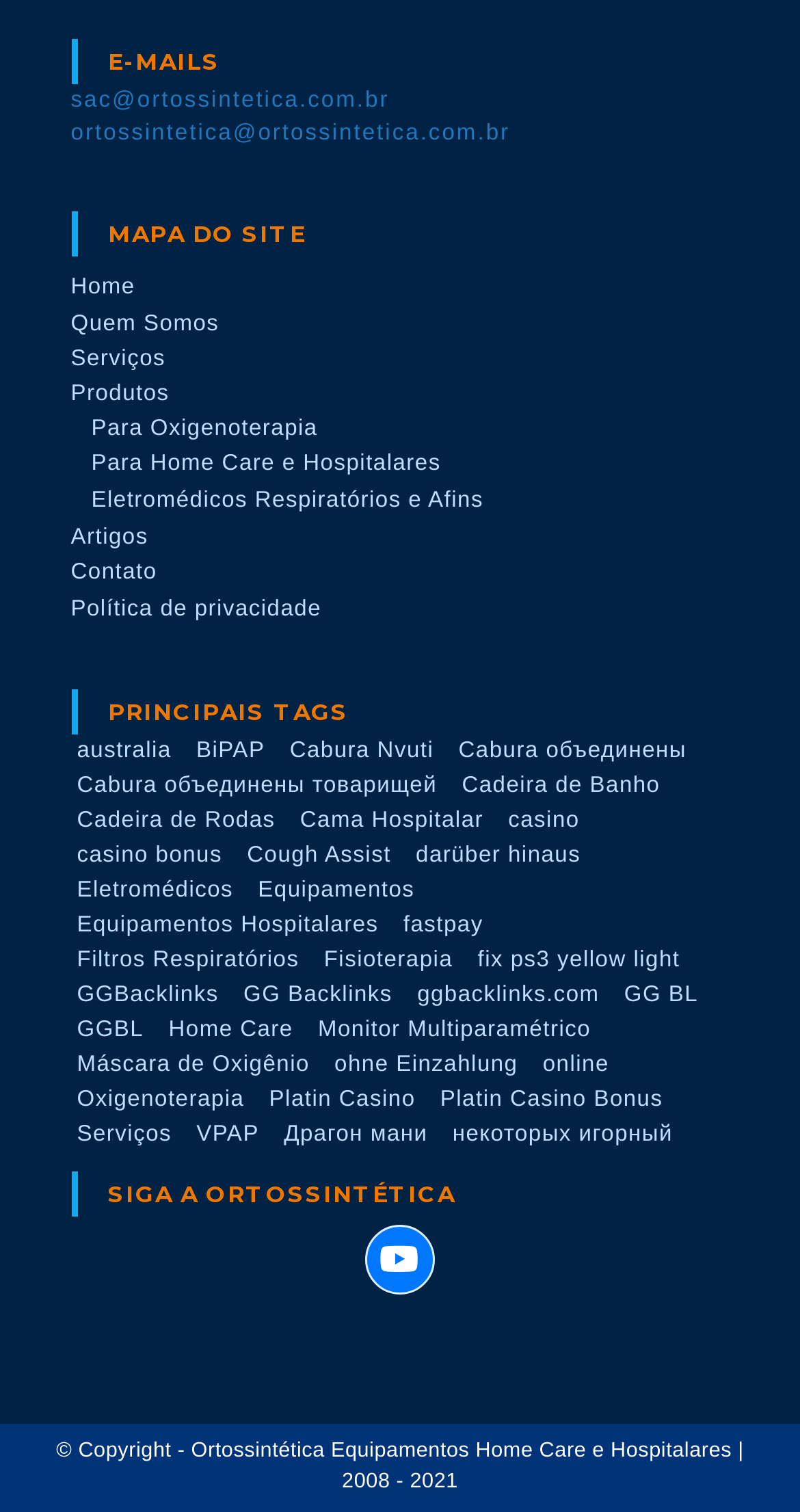Give a concise answer of one word or phrase to the question: 
What is the email address of Ortossintética?

sac@ortossintetica.com.br